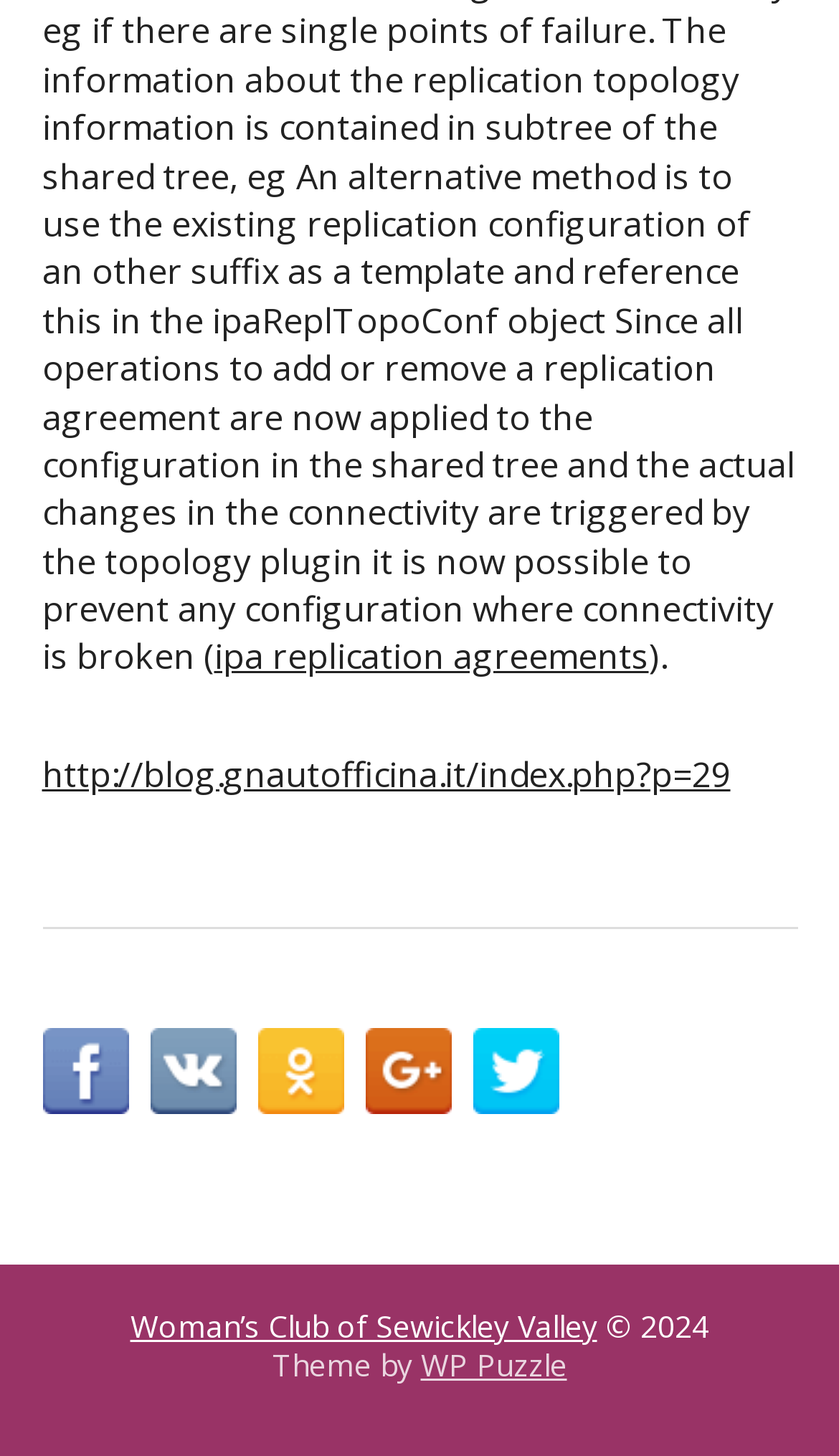How many social media sharing links are there? From the image, respond with a single word or brief phrase.

5